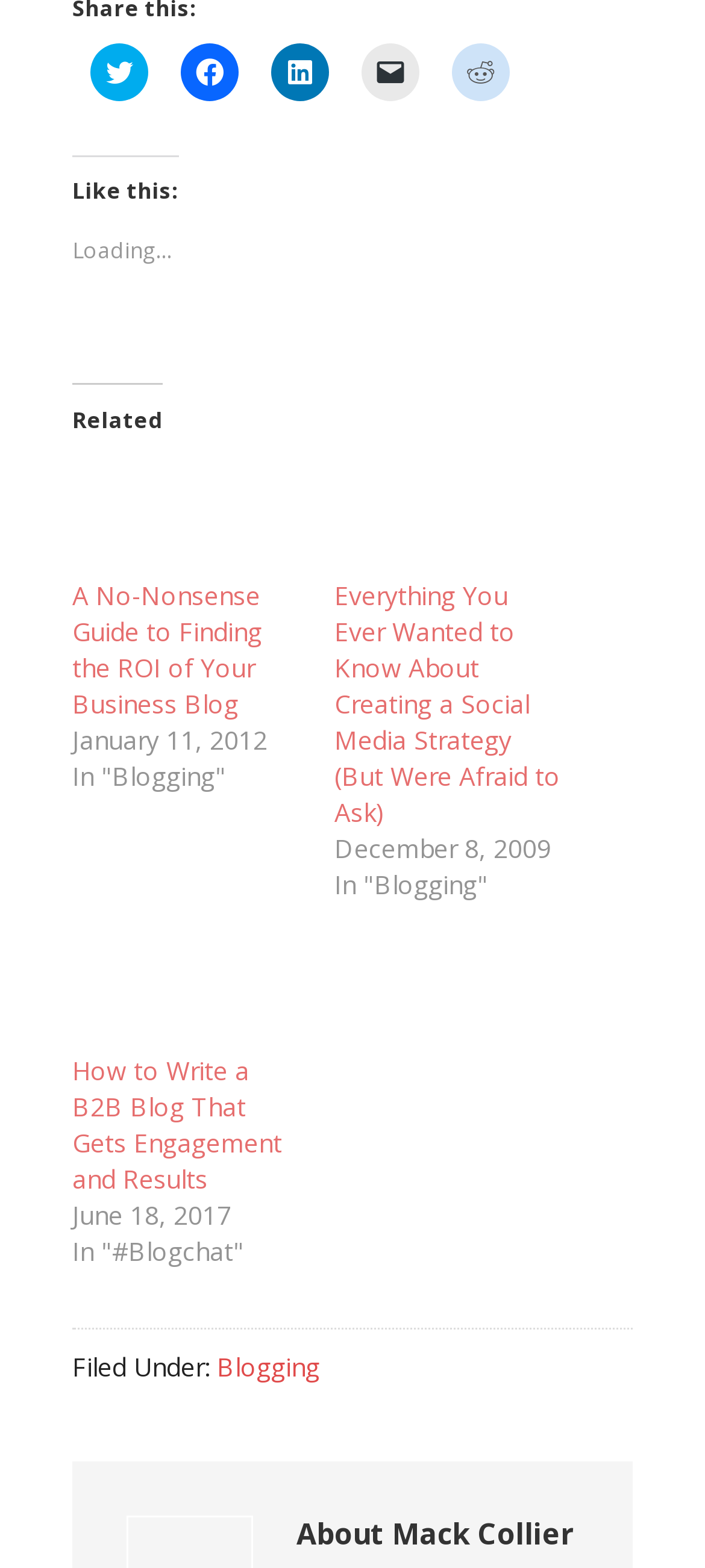Determine the coordinates of the bounding box for the clickable area needed to execute this instruction: "Click on Advertise on Paterson Times".

None